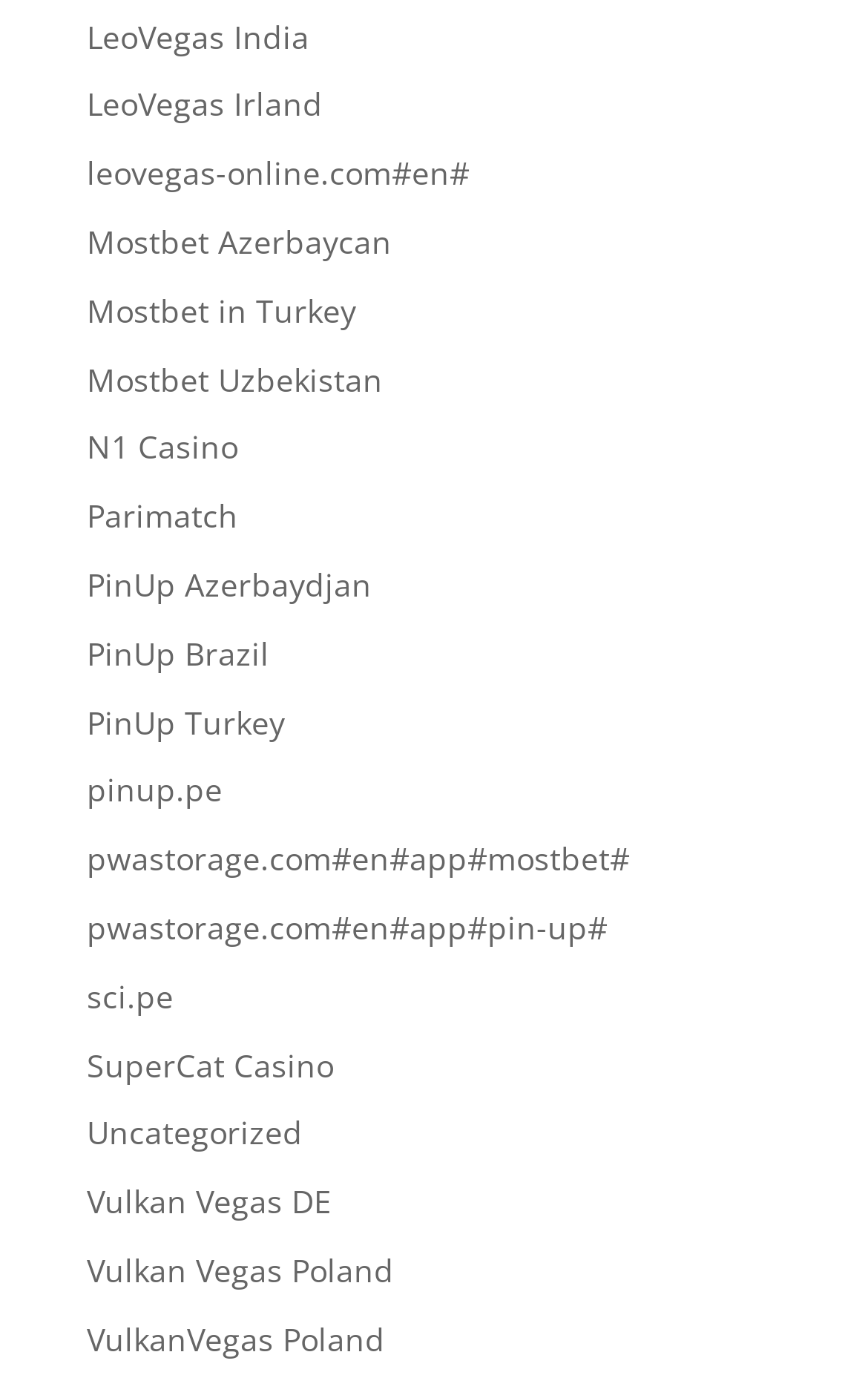Locate the bounding box coordinates of the clickable area needed to fulfill the instruction: "Go to Mostbet Azerbaycan".

[0.1, 0.158, 0.451, 0.188]